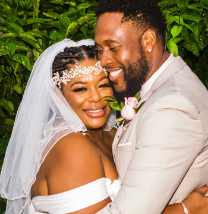Please provide a one-word or phrase answer to the question: 
What is the color of the groom's suit?

Light-colored